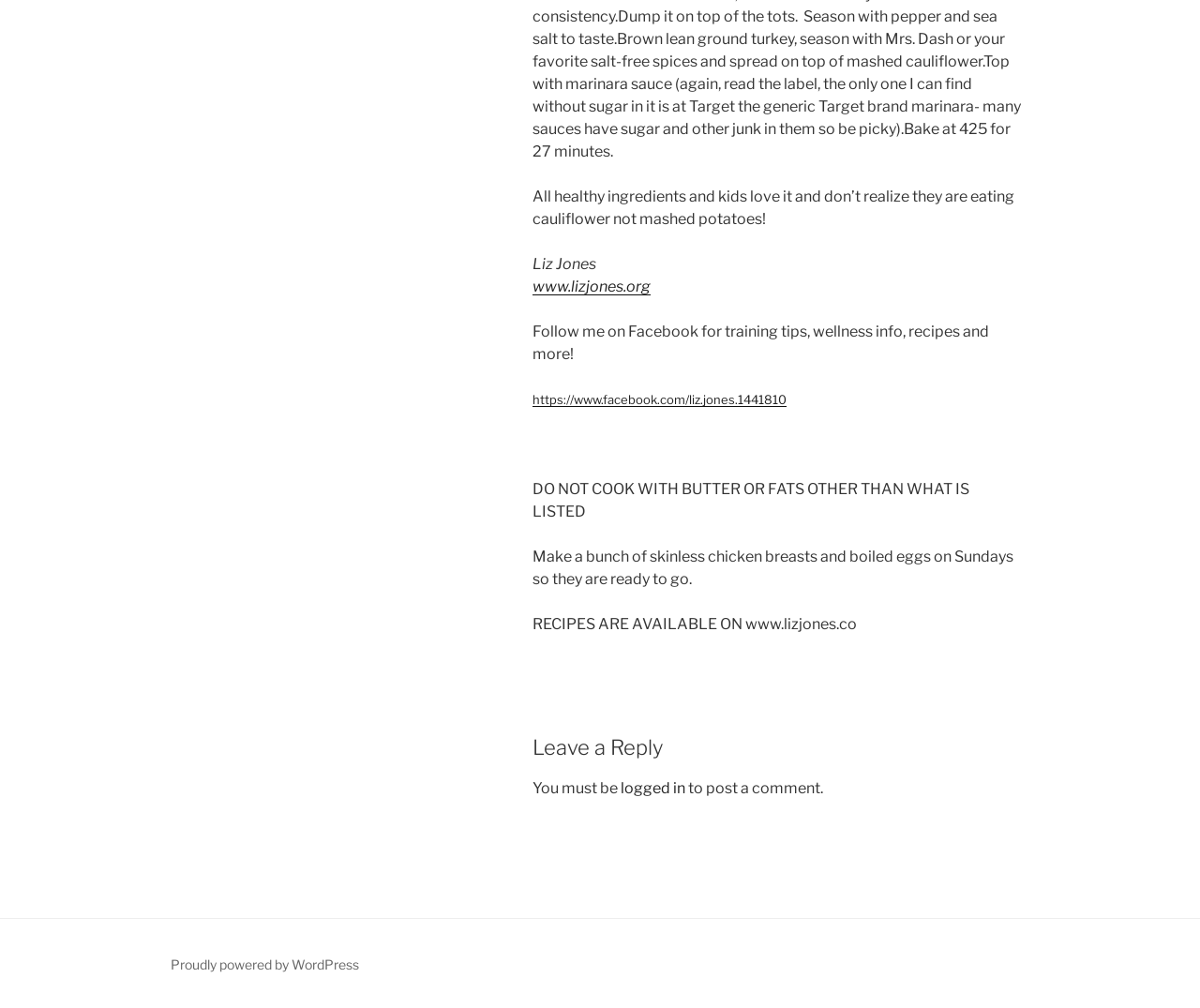What is the author's name?
Give a detailed response to the question by analyzing the screenshot.

The author's name is mentioned in the text 'Liz Jones' which is a static text element with bounding box coordinates [0.444, 0.253, 0.497, 0.271]. This text element is located near the top of the webpage, indicating that it is likely to be the author's name.